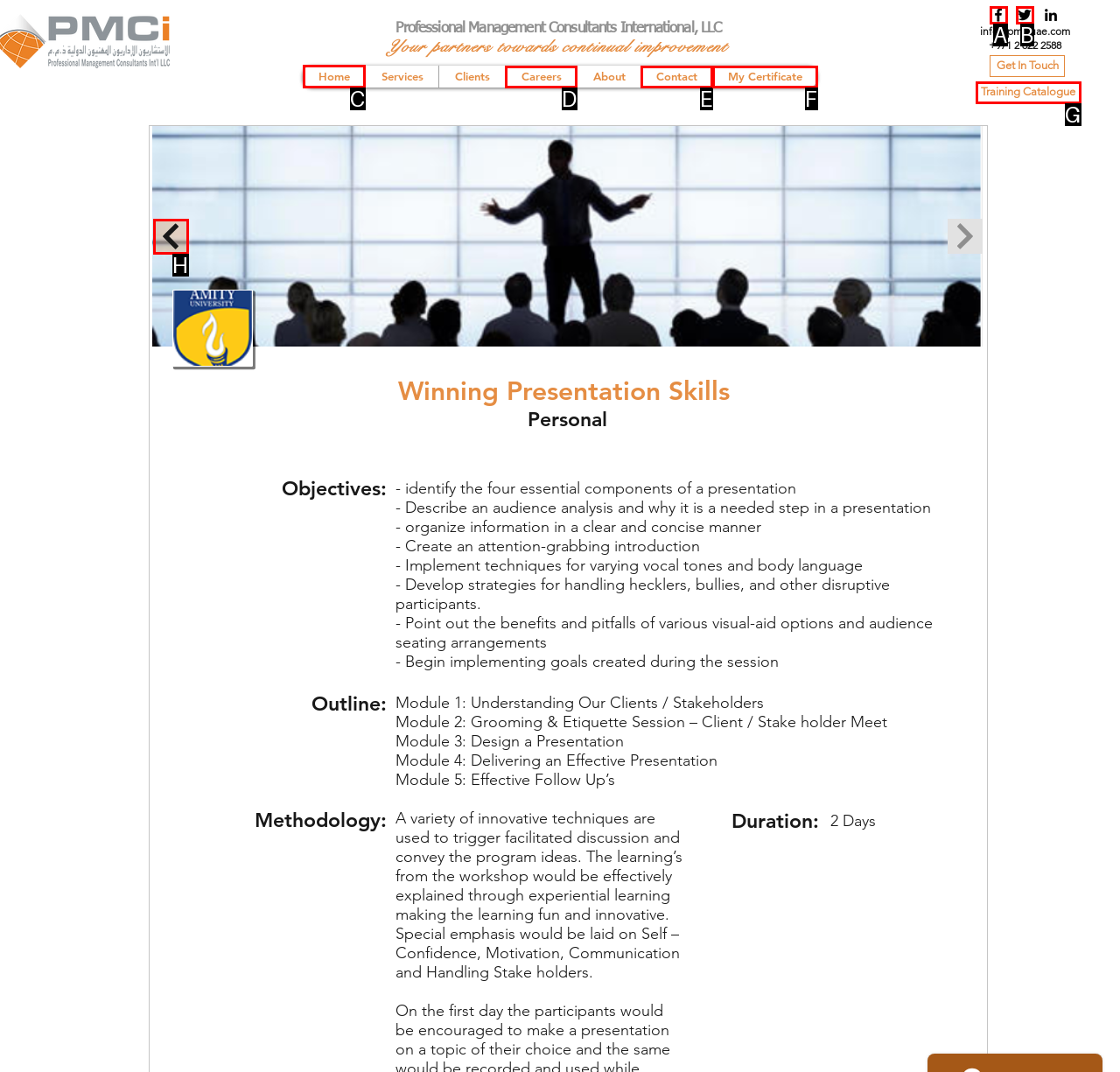Specify the letter of the UI element that should be clicked to achieve the following: Click the 'Home' link
Provide the corresponding letter from the choices given.

C